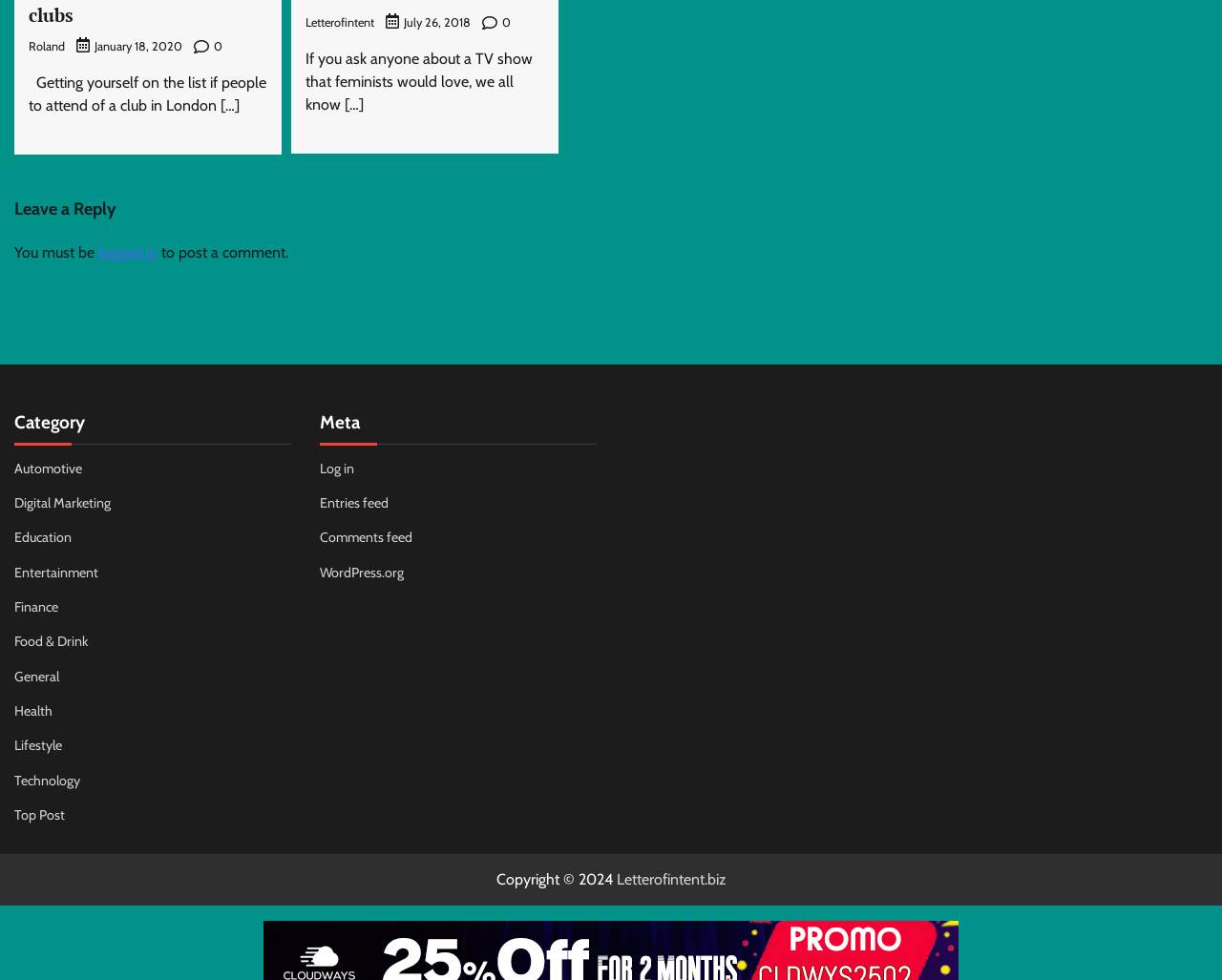Determine the bounding box coordinates for the region that must be clicked to execute the following instruction: "Click on the 'Log in' link".

[0.262, 0.469, 0.29, 0.487]